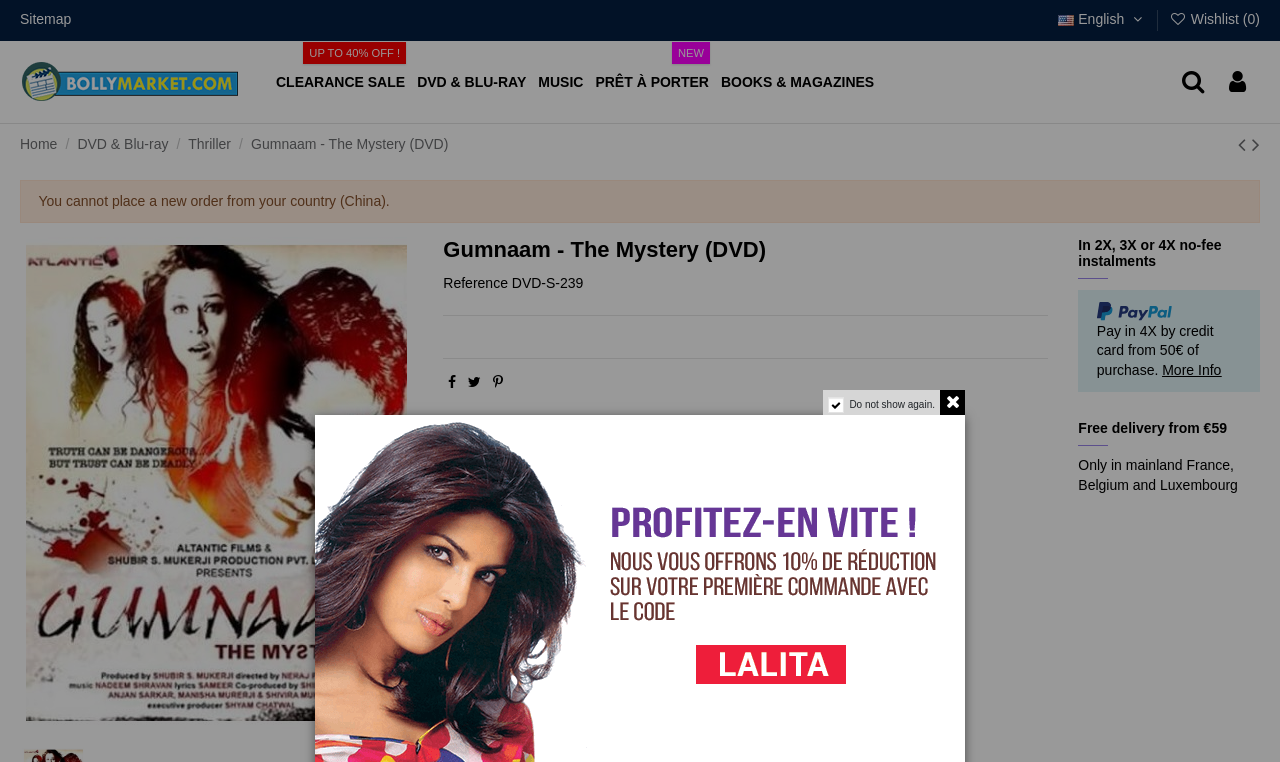Using the elements shown in the image, answer the question comprehensively: What is the name of the DVD being sold?

I found the name of the DVD by examining the static text elements on the page, specifically the one with the text 'Gumnaam - The Mystery (DVD)'.